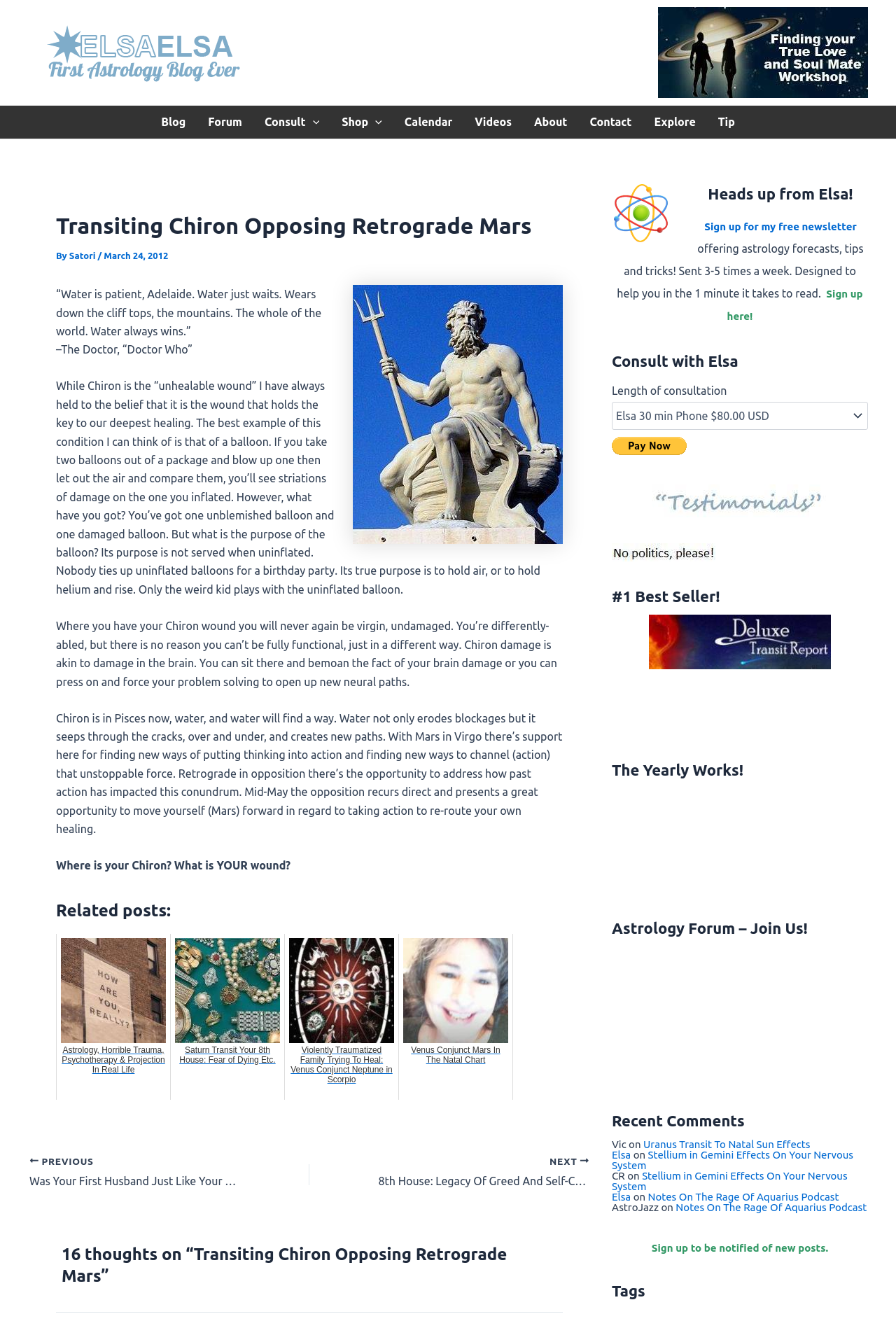What is the topic of the current article?
Based on the image, please offer an in-depth response to the question.

The topic of the current article can be found in the main heading of the article, which is 'Transiting Chiron Opposing Retrograde Mars'.